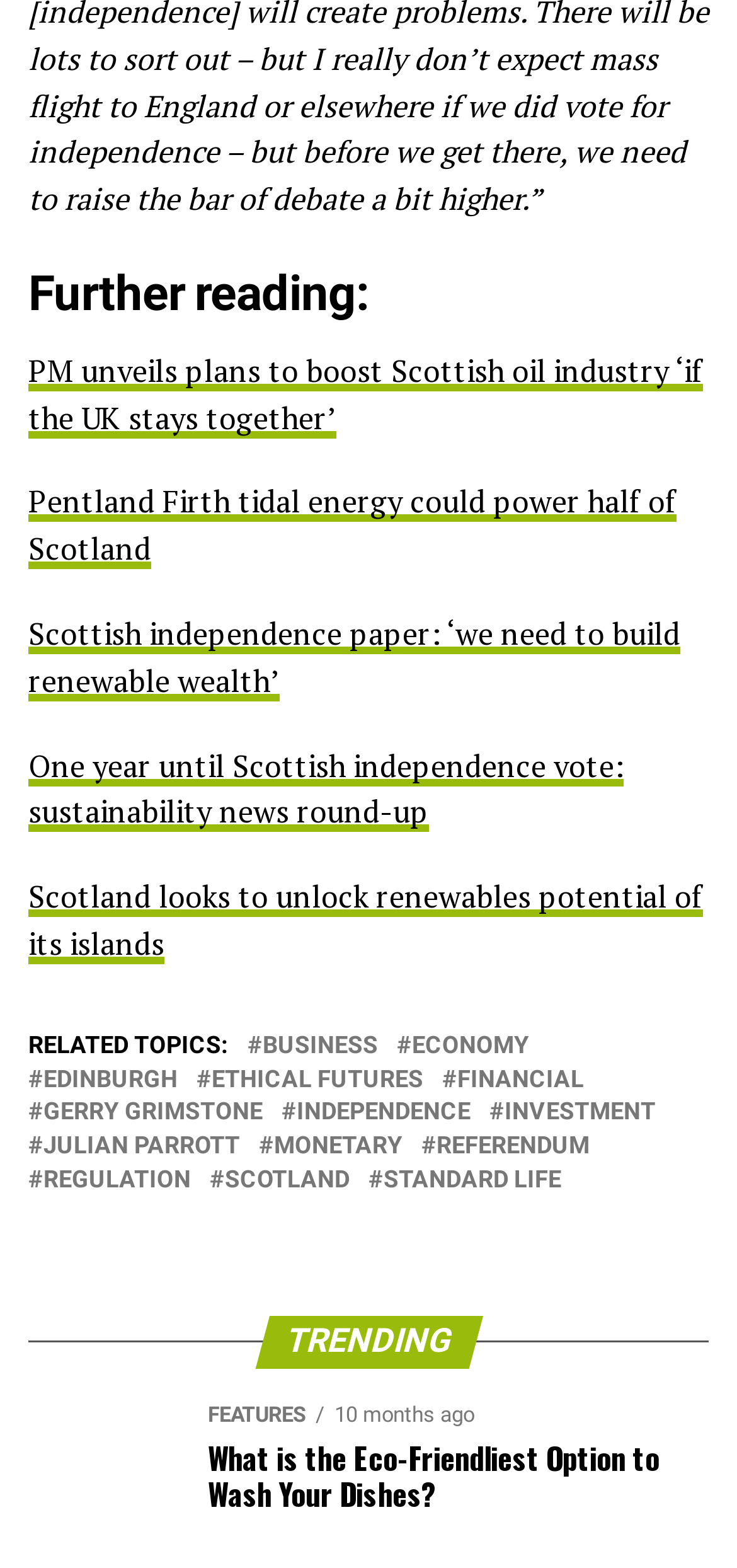How many links are under 'Further reading:'?
Please look at the screenshot and answer using one word or phrase.

6